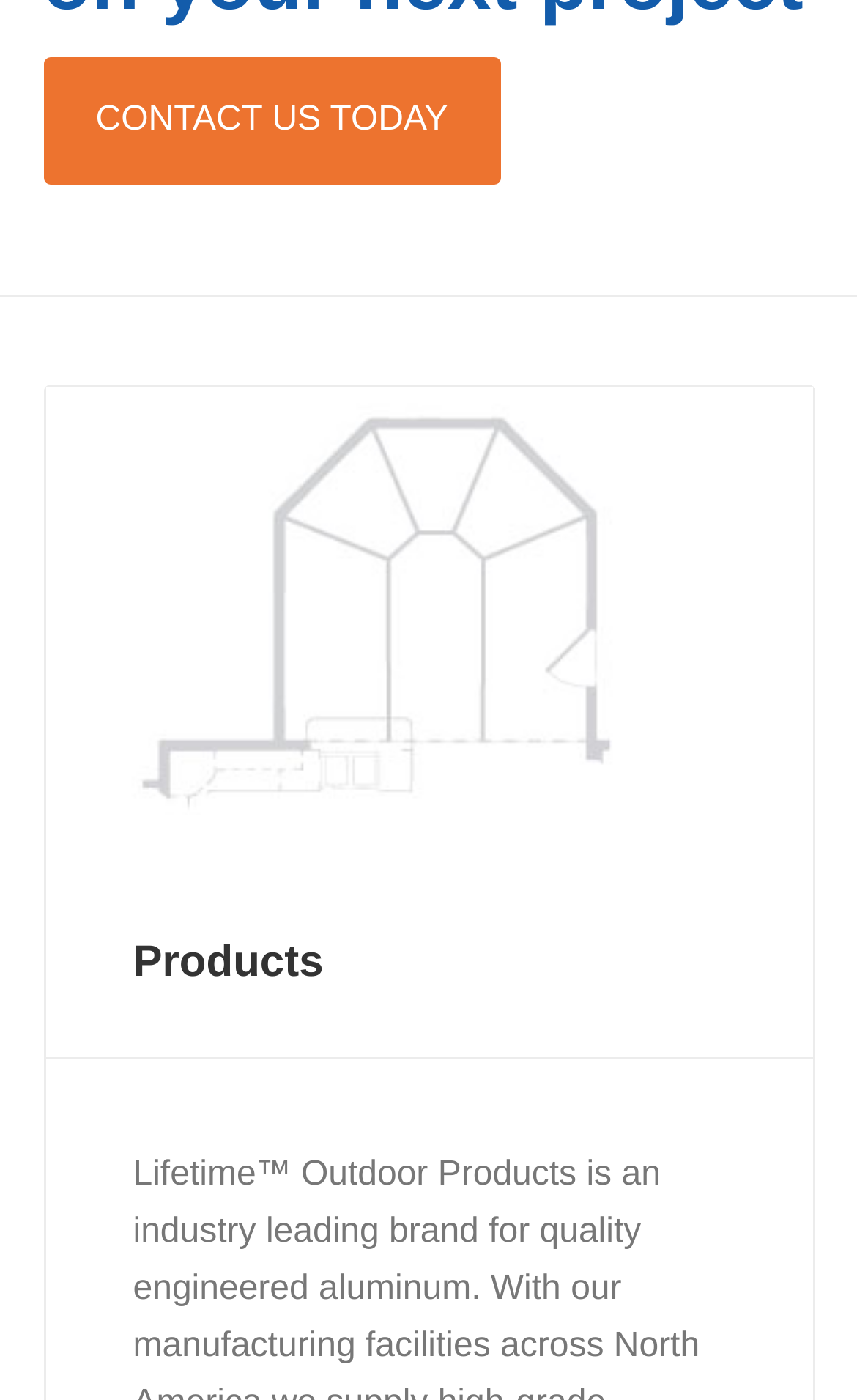Using floating point numbers between 0 and 1, provide the bounding box coordinates in the format (top-left x, top-left y, bottom-right x, bottom-right y). Locate the UI element described here: Products

[0.155, 0.67, 0.377, 0.704]